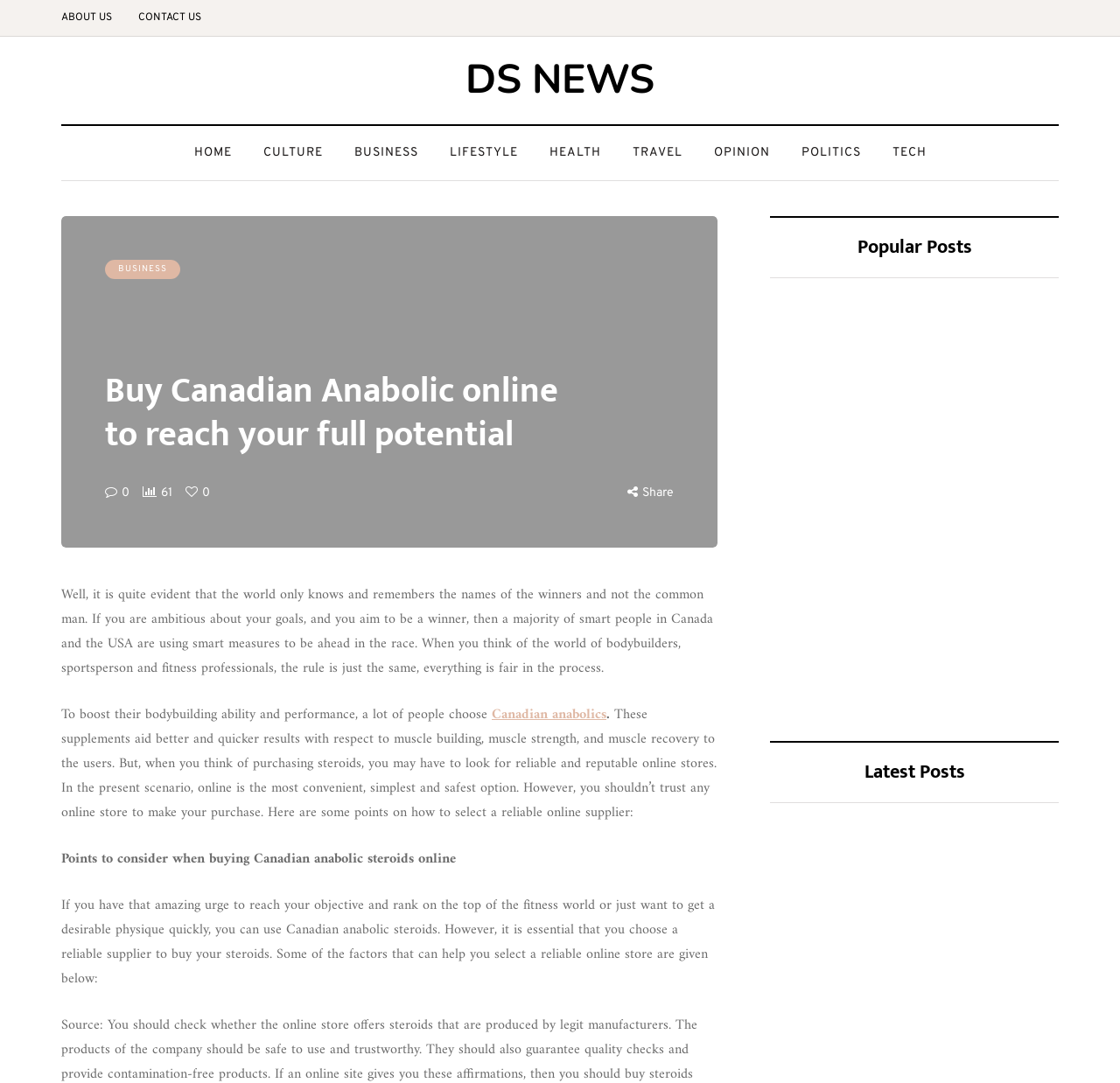Identify the bounding box coordinates of the specific part of the webpage to click to complete this instruction: "Click on ABOUT US".

[0.055, 0.0, 0.112, 0.033]